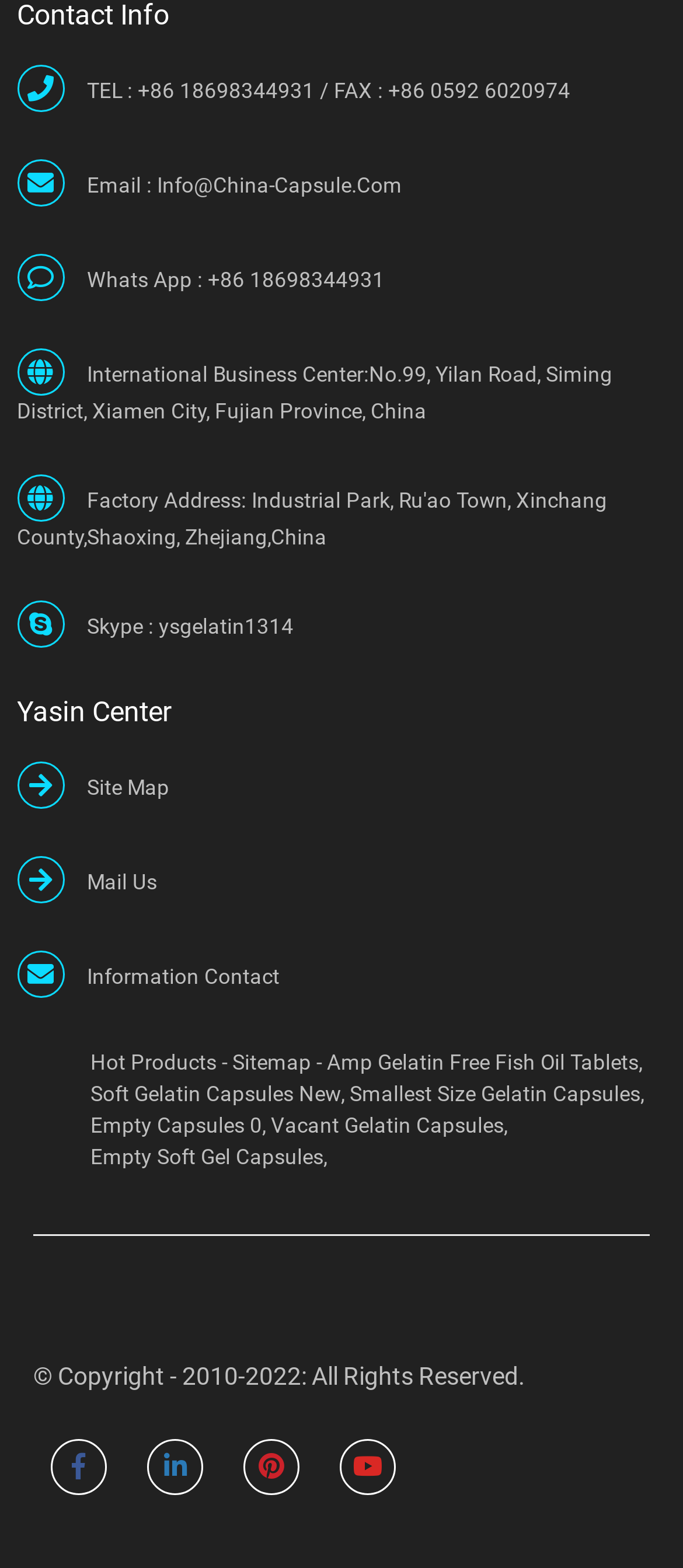Refer to the screenshot and answer the following question in detail:
What is the name of the business center?

I found the name of the business center by looking at the heading element with the OCR text 'Yasin Center' which is located in the middle of the webpage.